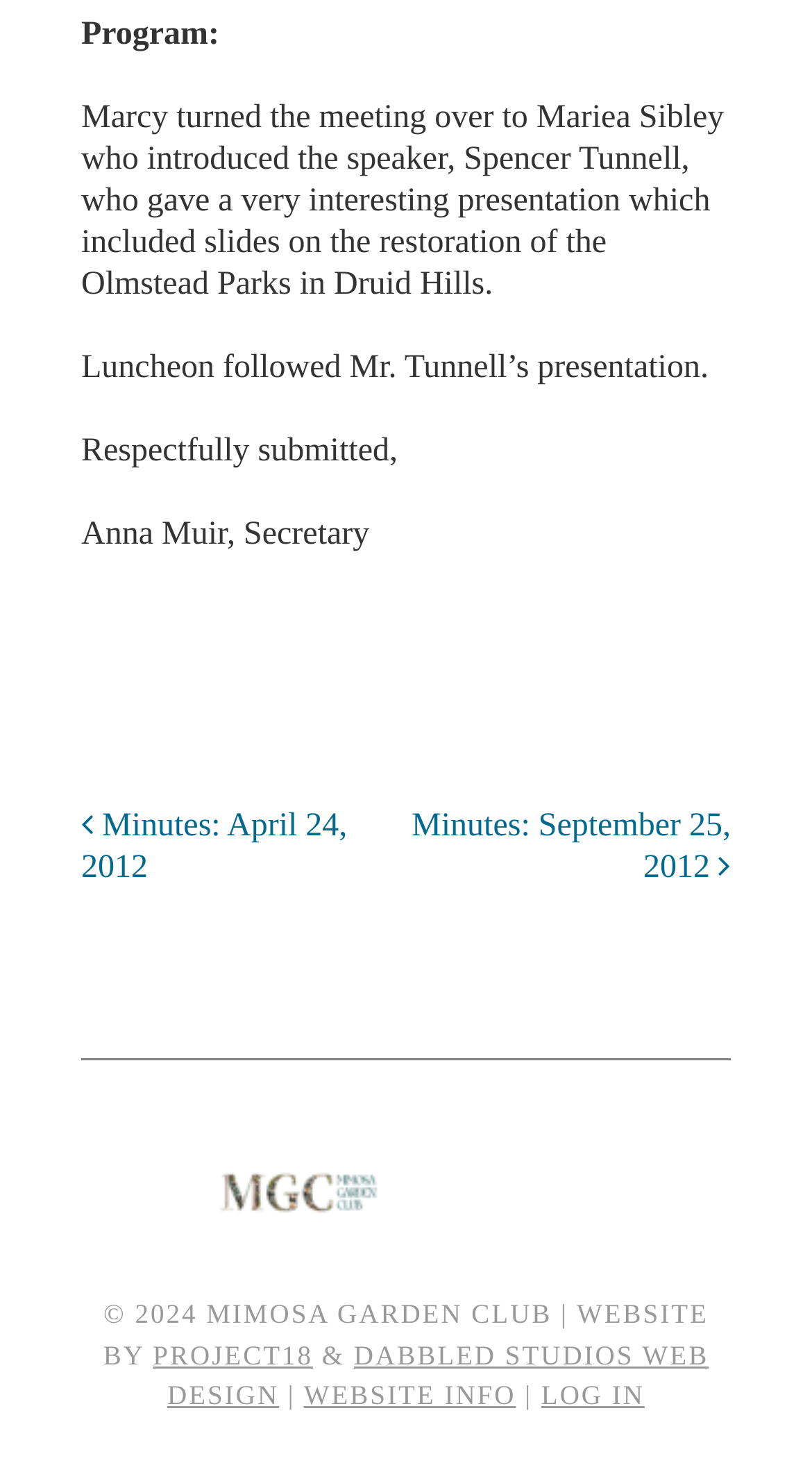Based on the image, give a detailed response to the question: What is the name of the secretary who submitted the minutes?

I found this information by reading the text in the static text element with the content 'Respectfully submitted, Anna Muir, Secretary'.